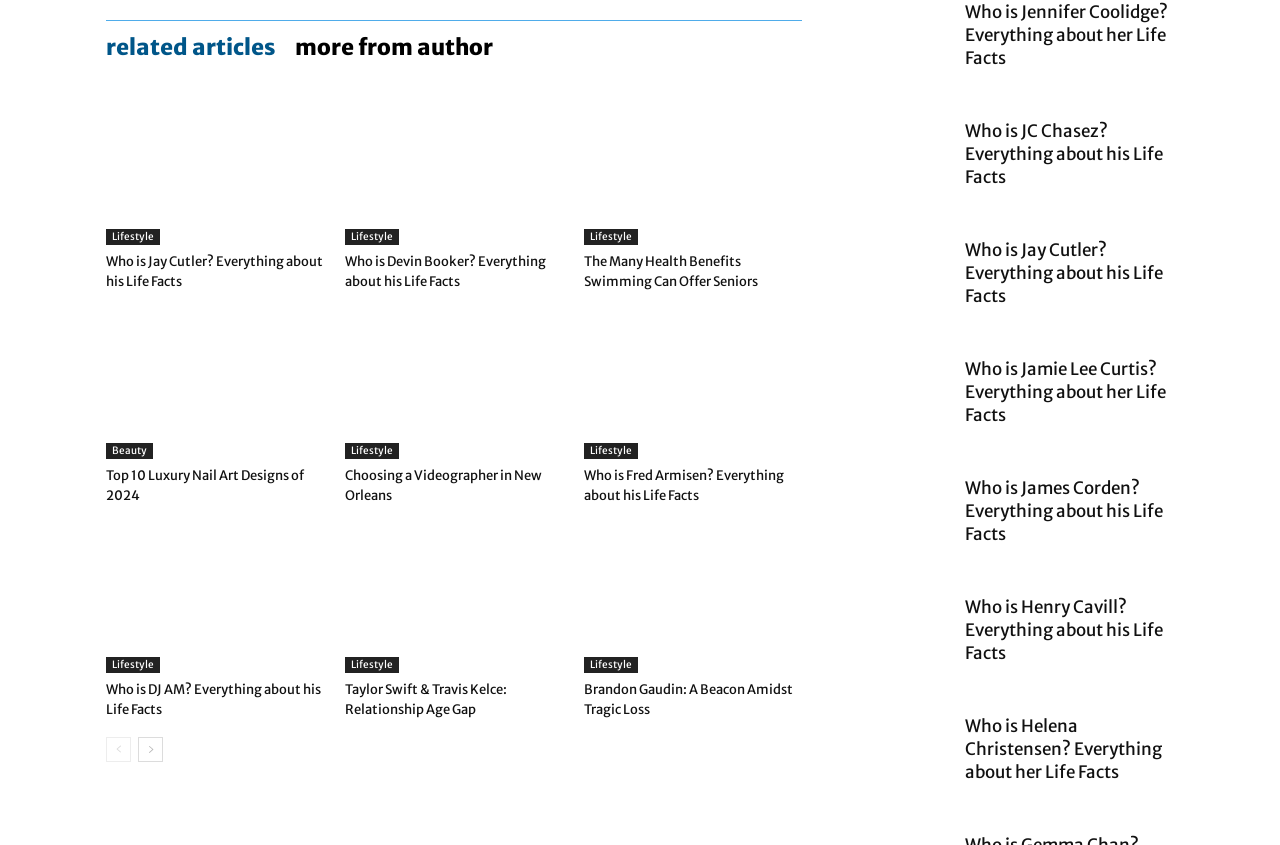Identify the bounding box for the UI element specified in this description: "Lifestyle". The coordinates must be four float numbers between 0 and 1, formatted as [left, top, right, bottom].

[0.27, 0.524, 0.312, 0.543]